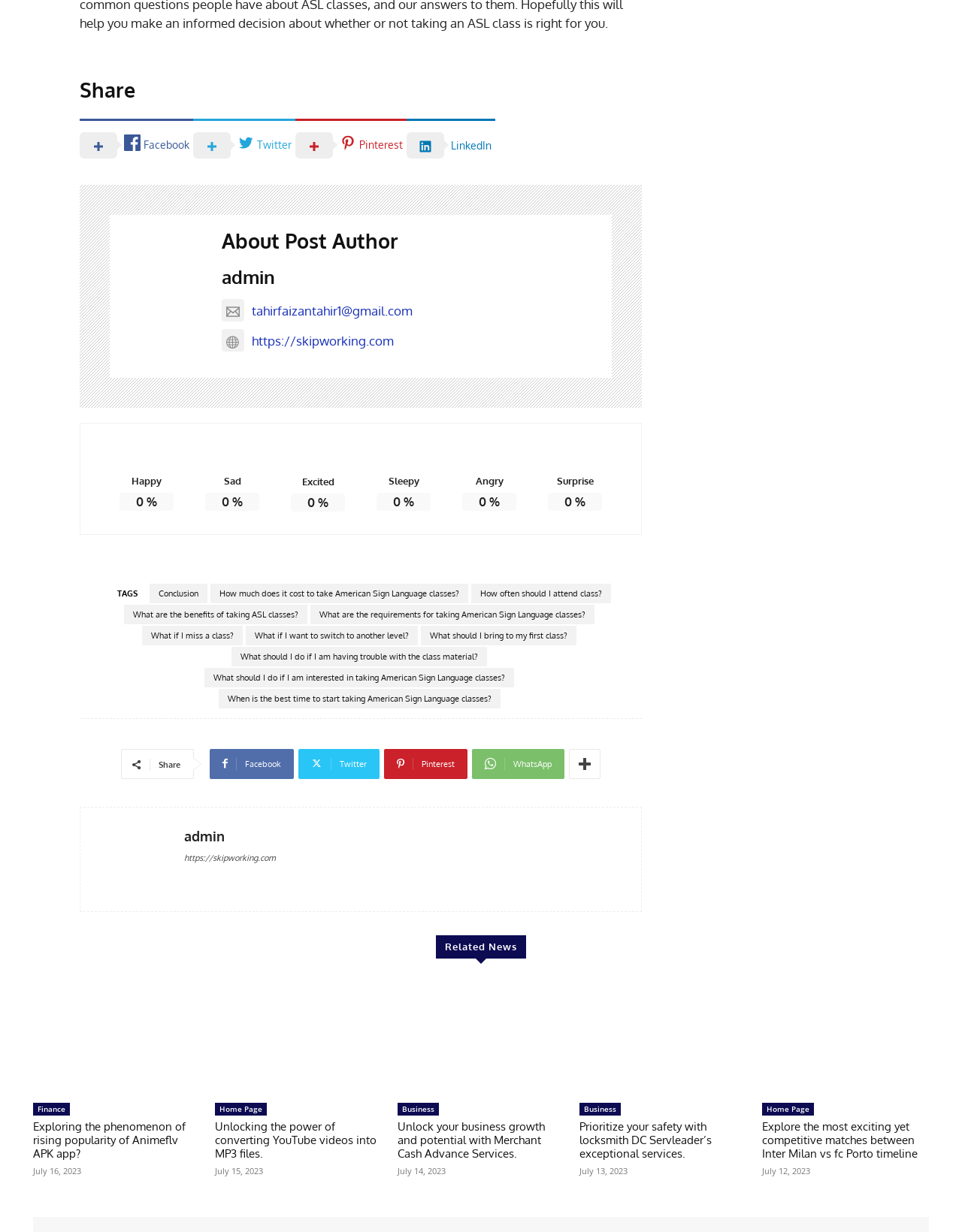Using the information in the image, give a detailed answer to the following question: What is the purpose of the links in the 'TAGS' section?

The links in the 'TAGS' section are provided to give users additional information on specific topics related to the post. The topics include 'Conclusion', 'How much does it cost to take American Sign Language classes?', and others.